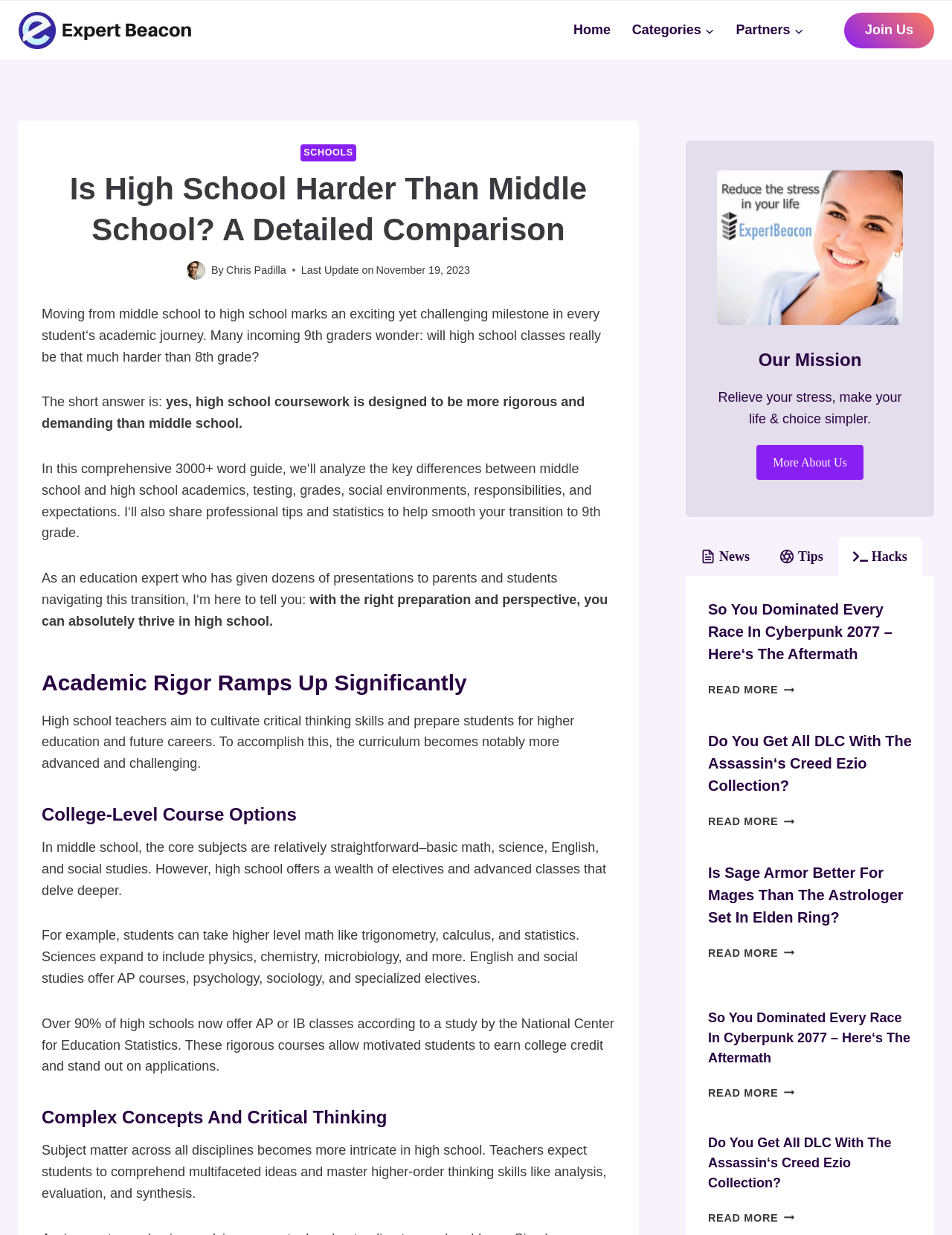Identify the bounding box coordinates of the clickable region necessary to fulfill the following instruction: "Read the article 'So You Dominated Every Race In Cyberpunk 2077 – Here‘s The Aftermath'". The bounding box coordinates should be four float numbers between 0 and 1, i.e., [left, top, right, bottom].

[0.744, 0.485, 0.958, 0.567]